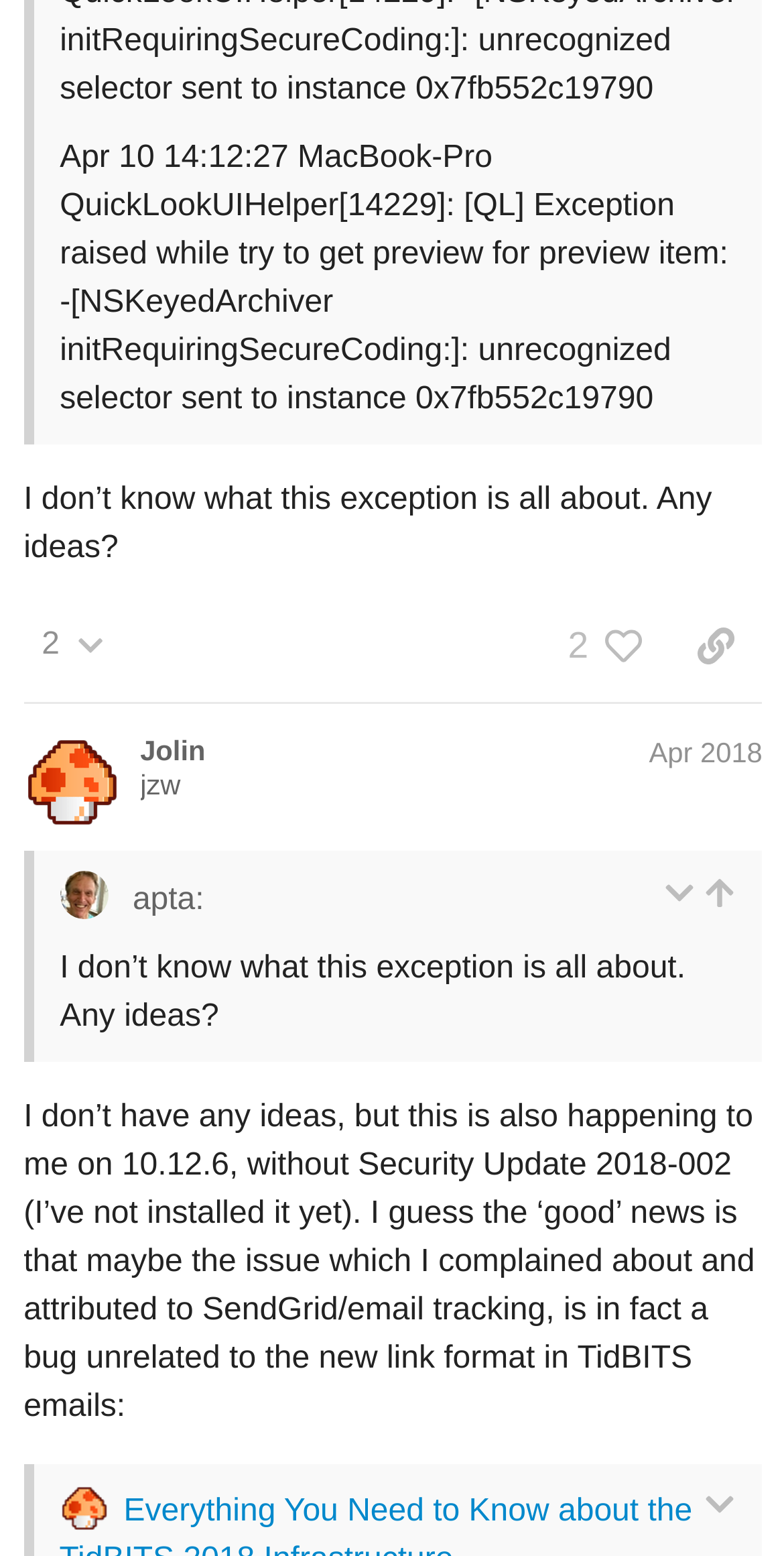Determine the bounding box coordinates of the UI element that matches the following description: "1". The coordinates should be four float numbers between 0 and 1 in the format [left, top, right, bottom].

[0.715, 0.874, 0.81, 0.895]